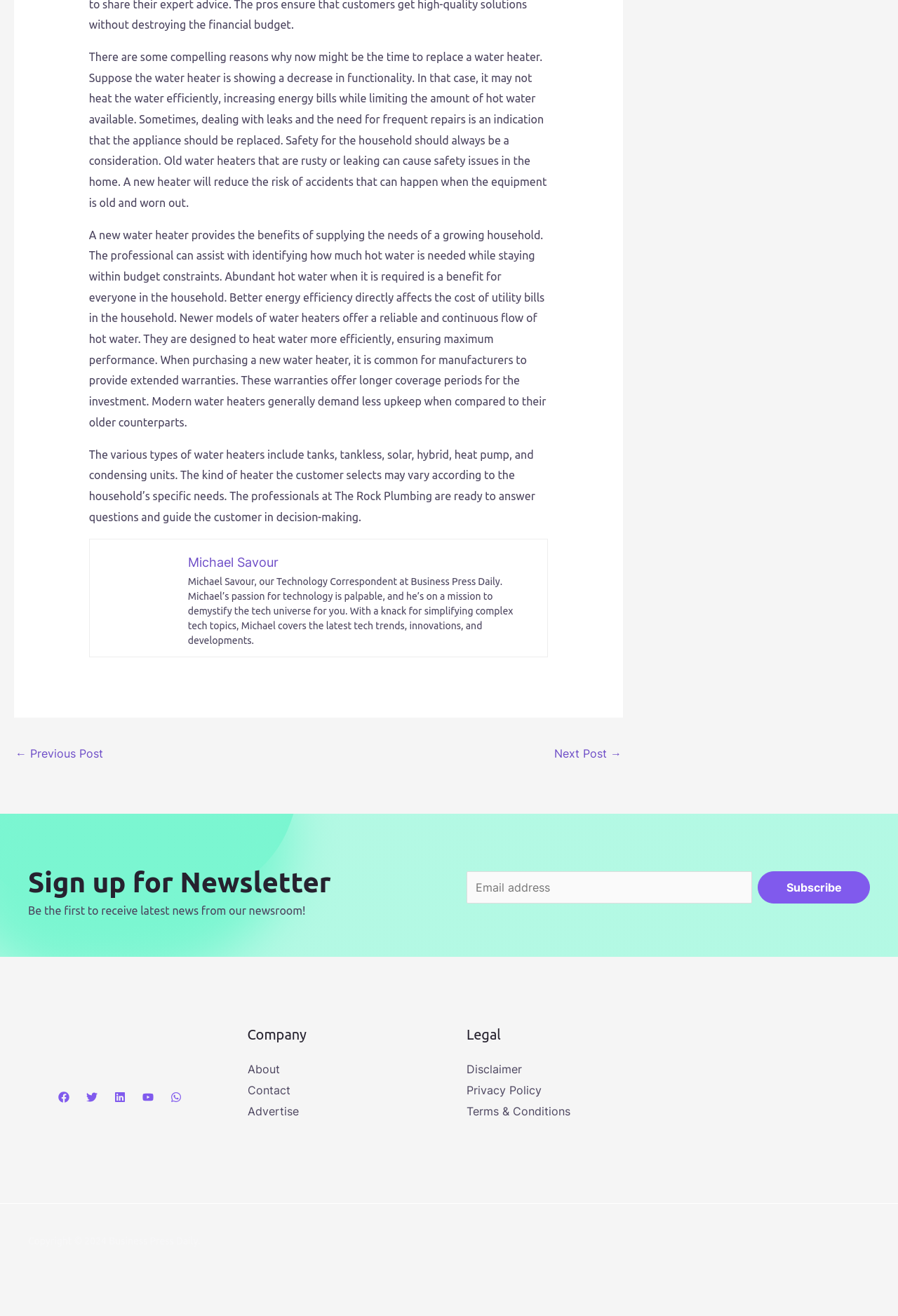Please provide a comprehensive response to the question below by analyzing the image: 
What are the benefits of a new water heater?

According to the webpage, a new water heater provides the benefits of supplying the needs of a growing household, better energy efficiency, and a reliable and continuous flow of hot water. It also reduces the risk of accidents that can happen when the equipment is old and worn out.